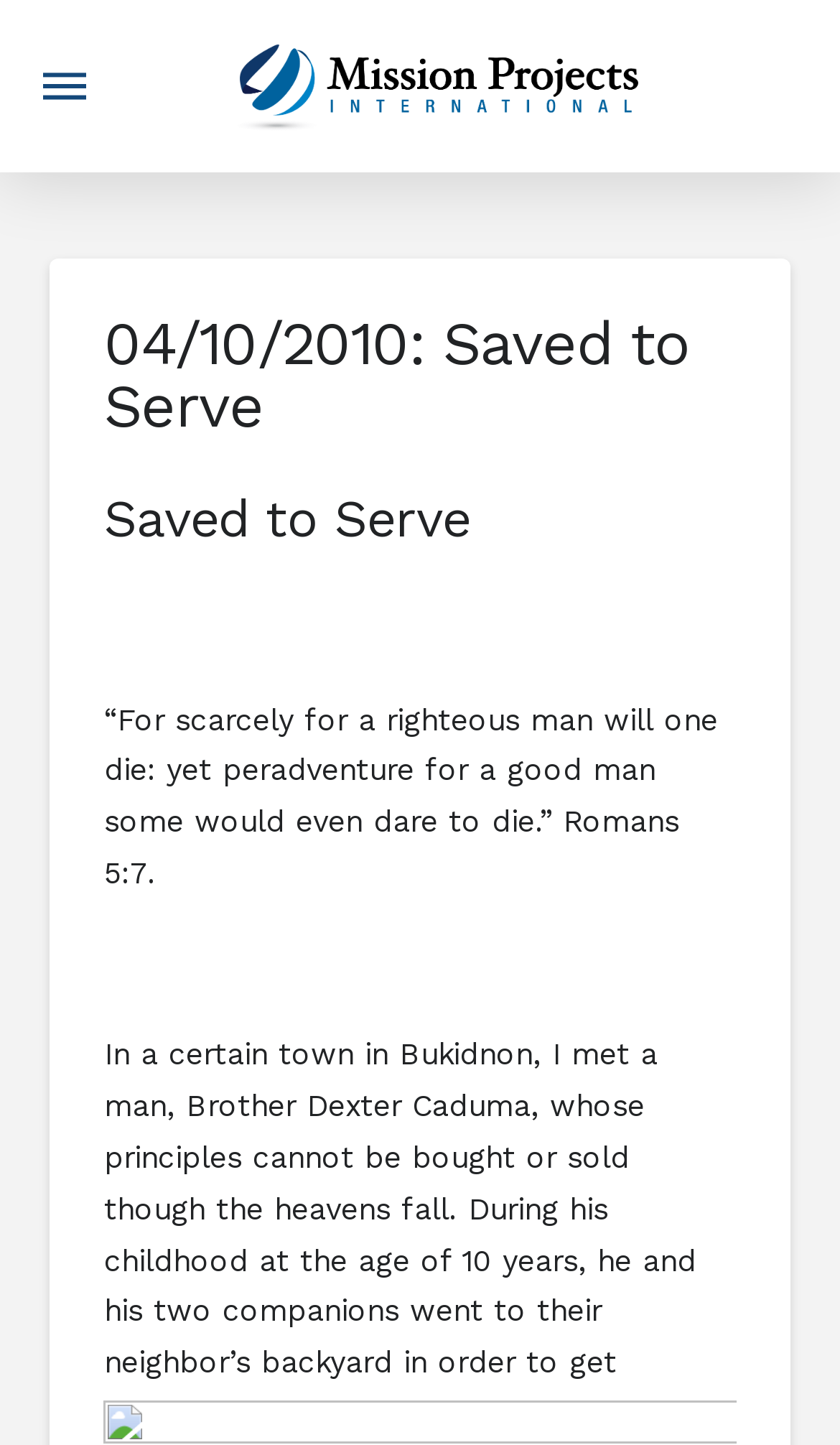Please determine the bounding box coordinates, formatted as (top-left x, top-left y, bottom-right x, bottom-right y), with all values as floating point numbers between 0 and 1. Identify the bounding box of the region described as: dream website

None